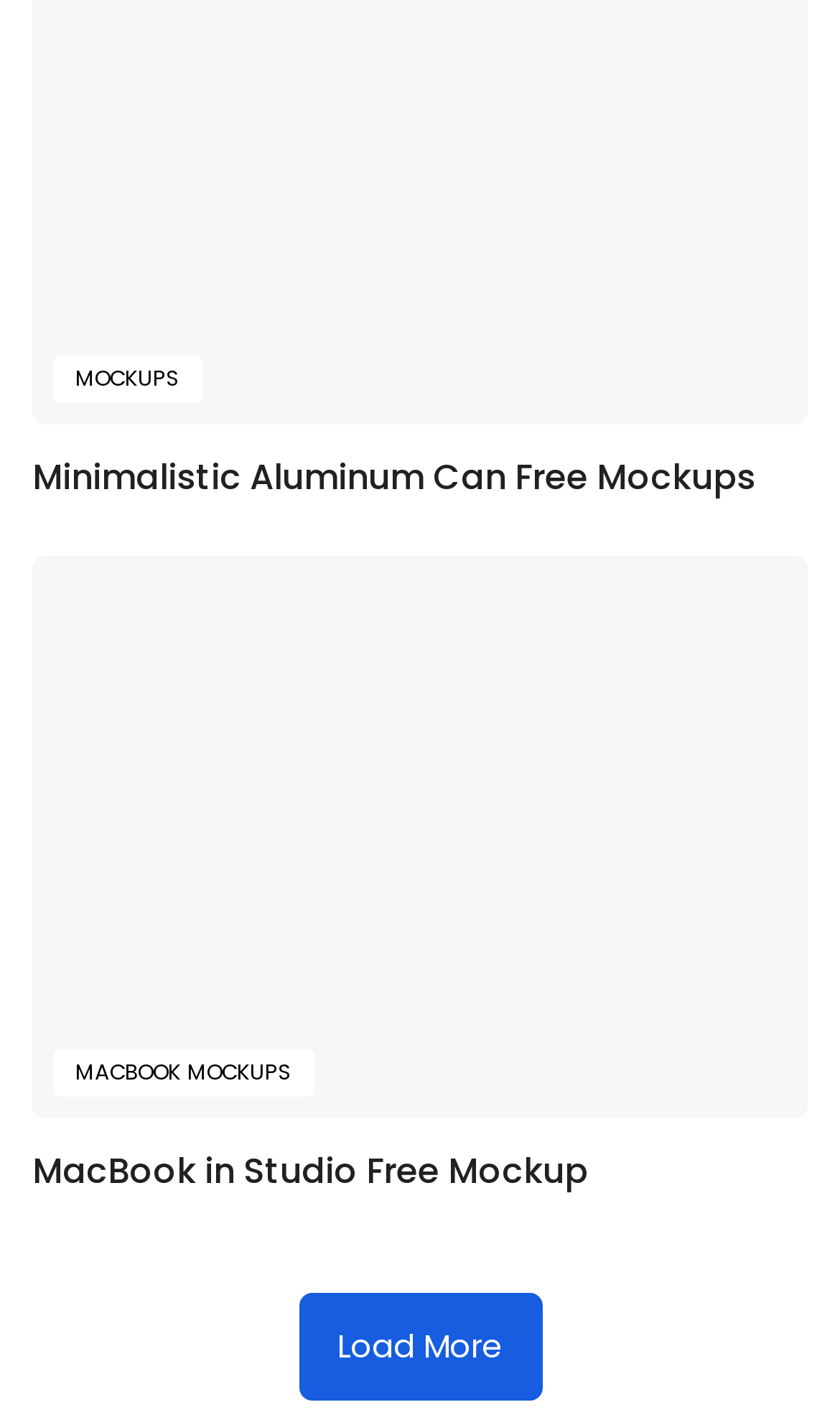Using the provided element description "Mockups", determine the bounding box coordinates of the UI element.

[0.064, 0.204, 0.241, 0.238]